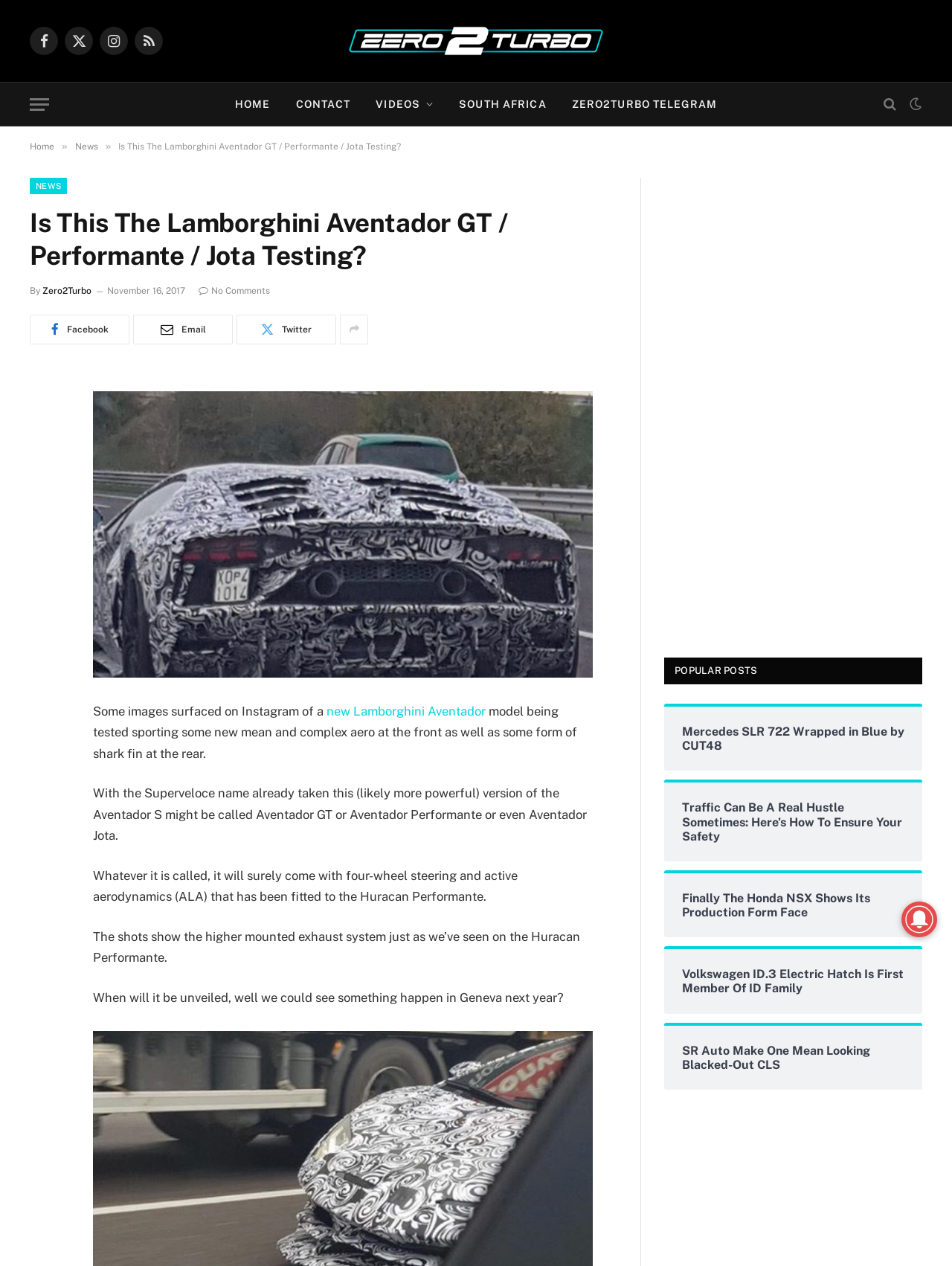Please find the bounding box coordinates of the element that needs to be clicked to perform the following instruction: "View the POPULAR POSTS section". The bounding box coordinates should be four float numbers between 0 and 1, represented as [left, top, right, bottom].

[0.709, 0.525, 0.796, 0.535]